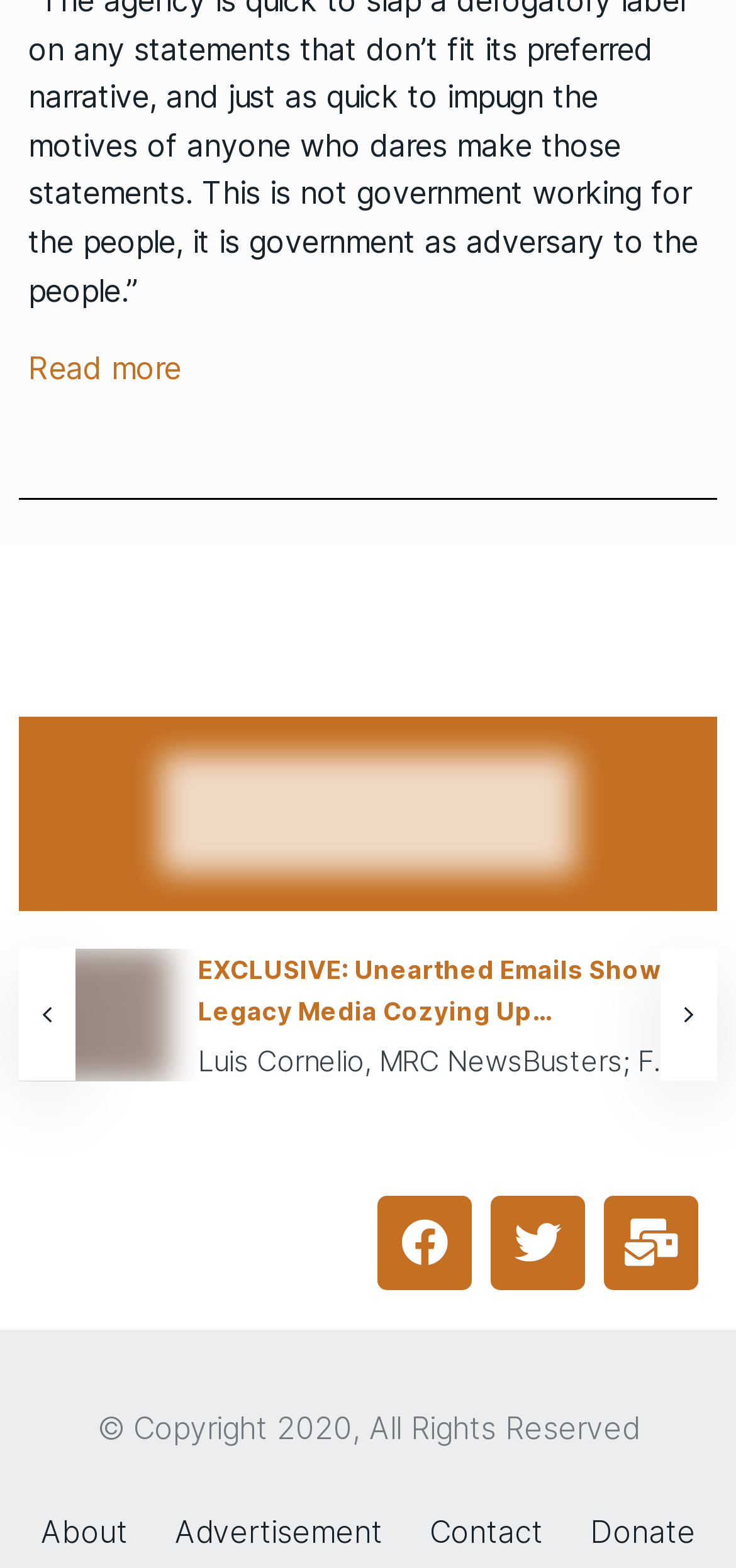Provide the bounding box coordinates for the area that should be clicked to complete the instruction: "Make a donation".

[0.776, 0.965, 0.971, 0.989]